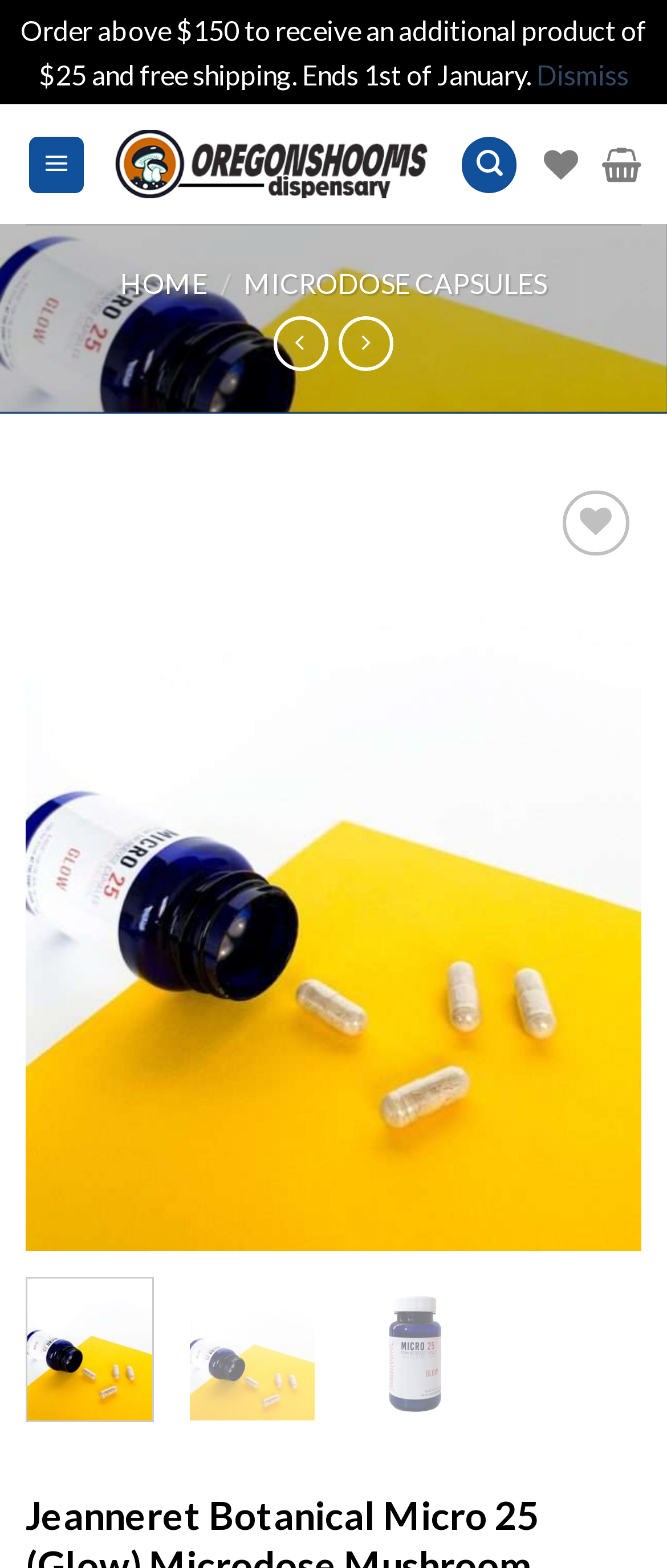What is the minimum order amount for free shipping?
Please provide a comprehensive answer based on the contents of the image.

The website has a promotion that offers free shipping for orders above $150, as indicated by the static text 'Order above $150 to receive an additional product of $25 and free shipping. Ends 1st of January.'